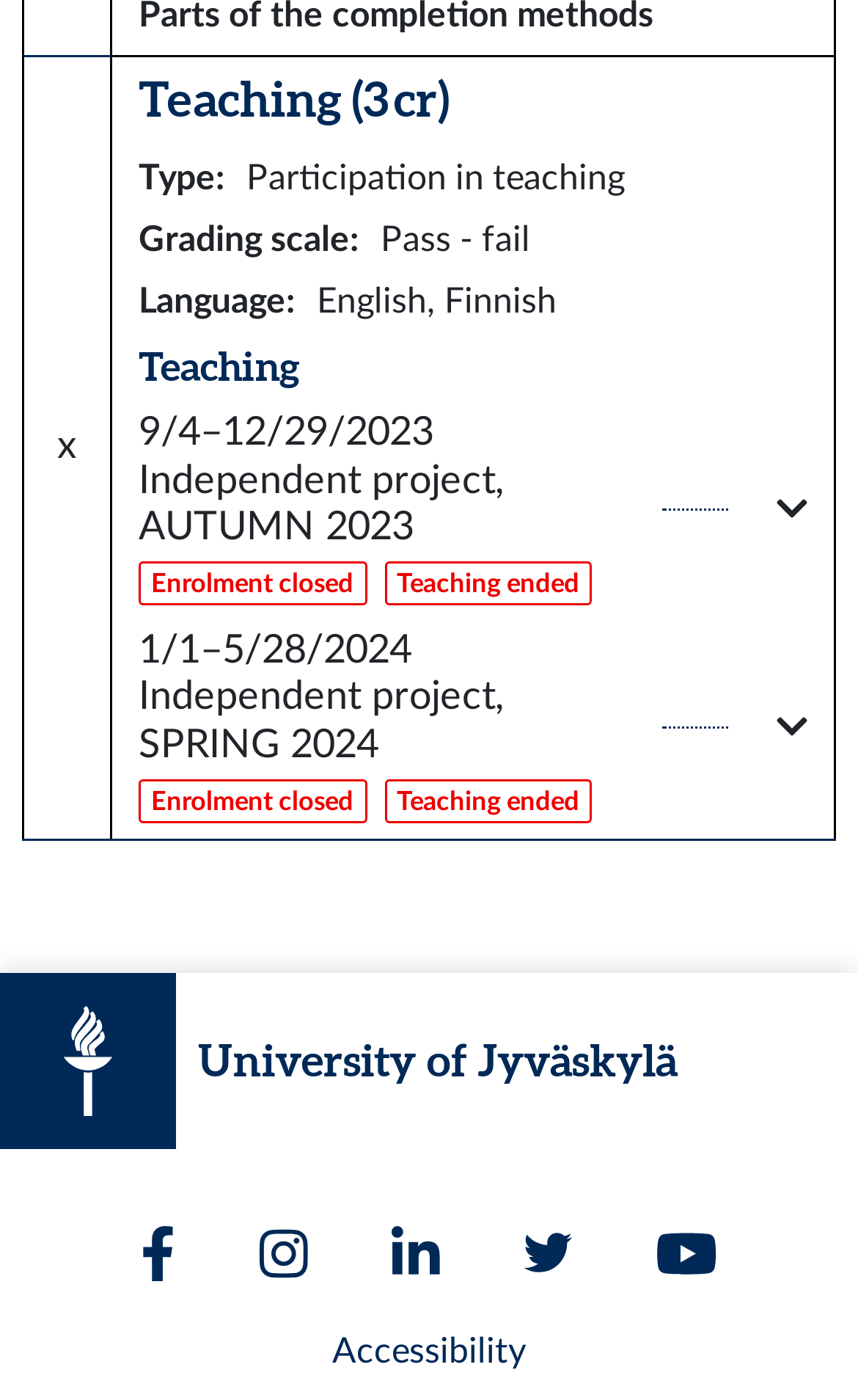Given the following UI element description: "Accessibility", find the bounding box coordinates in the webpage screenshot.

[0.387, 0.952, 0.613, 0.977]